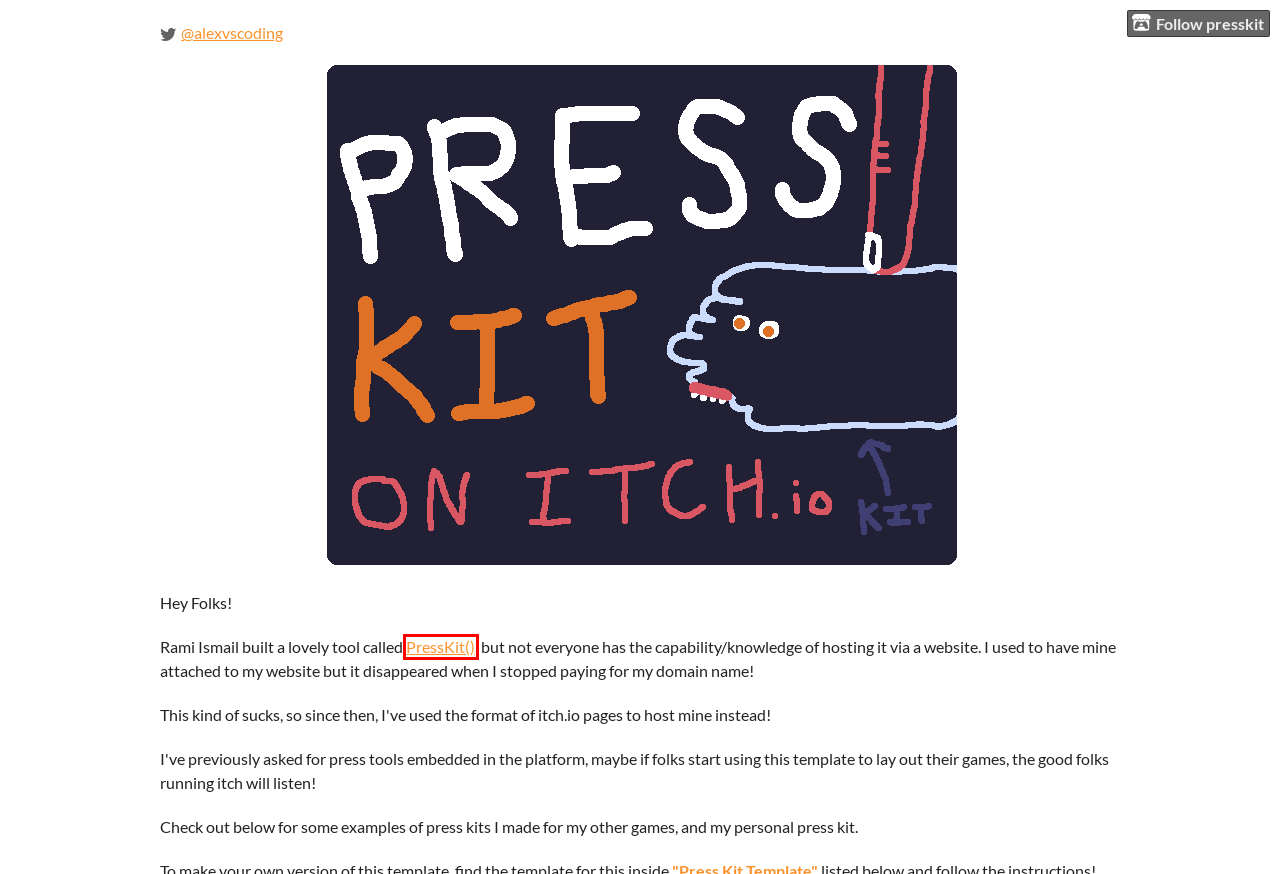Given a webpage screenshot featuring a red rectangle around a UI element, please determine the best description for the new webpage that appears after the element within the bounding box is clicked. The options are:
A. ｃａｓｉｏｐｅａ - itch.io
B. SHUMP Press Kit by presskit
C. presskit() - spend time making games, not press
D. Download the latest indie games - itch.io
E. Narcissus Press Kit by presskit
F. Task Force Kampas (Presskit) by ｃａｓｉｏｐｅａ
G. MORSE Press Kit by presskit
H. Log in - itch.io

C